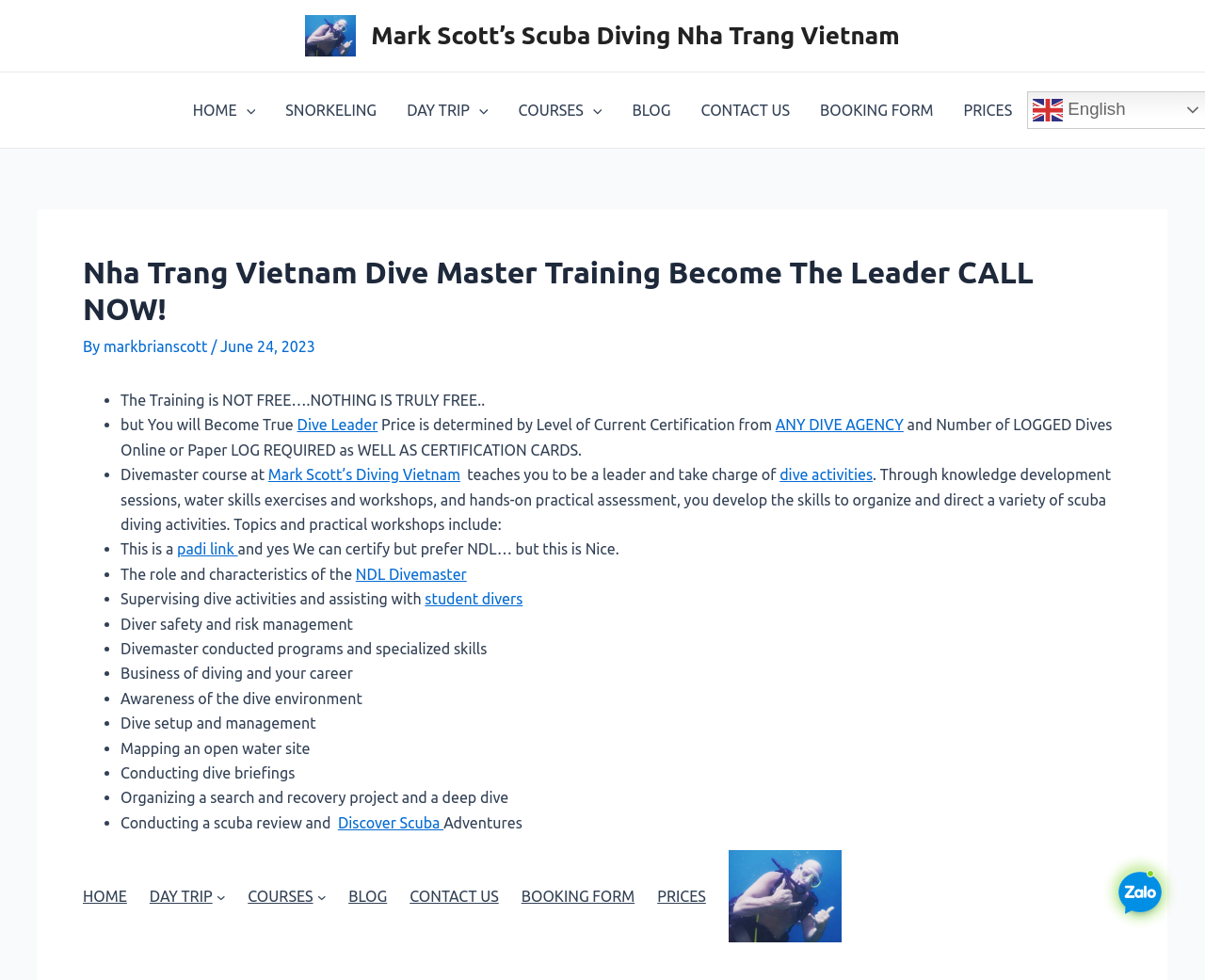Determine the bounding box coordinates for the area that needs to be clicked to fulfill this task: "Click on CONTACT US". The coordinates must be given as four float numbers between 0 and 1, i.e., [left, top, right, bottom].

[0.569, 0.074, 0.668, 0.151]